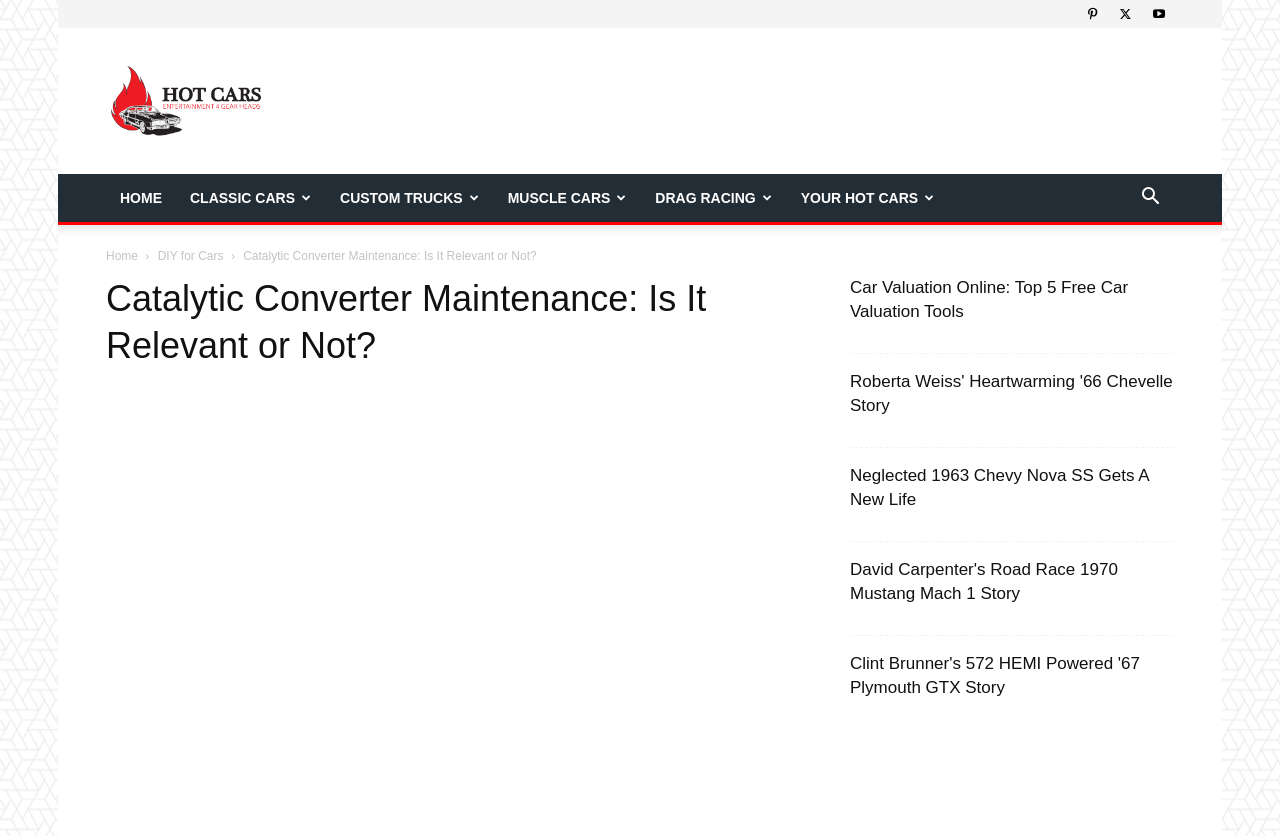Determine the bounding box of the UI element mentioned here: "Twitter". The coordinates must be in the format [left, top, right, bottom] with values ranging from 0 to 1.

[0.868, 0.0, 0.891, 0.033]